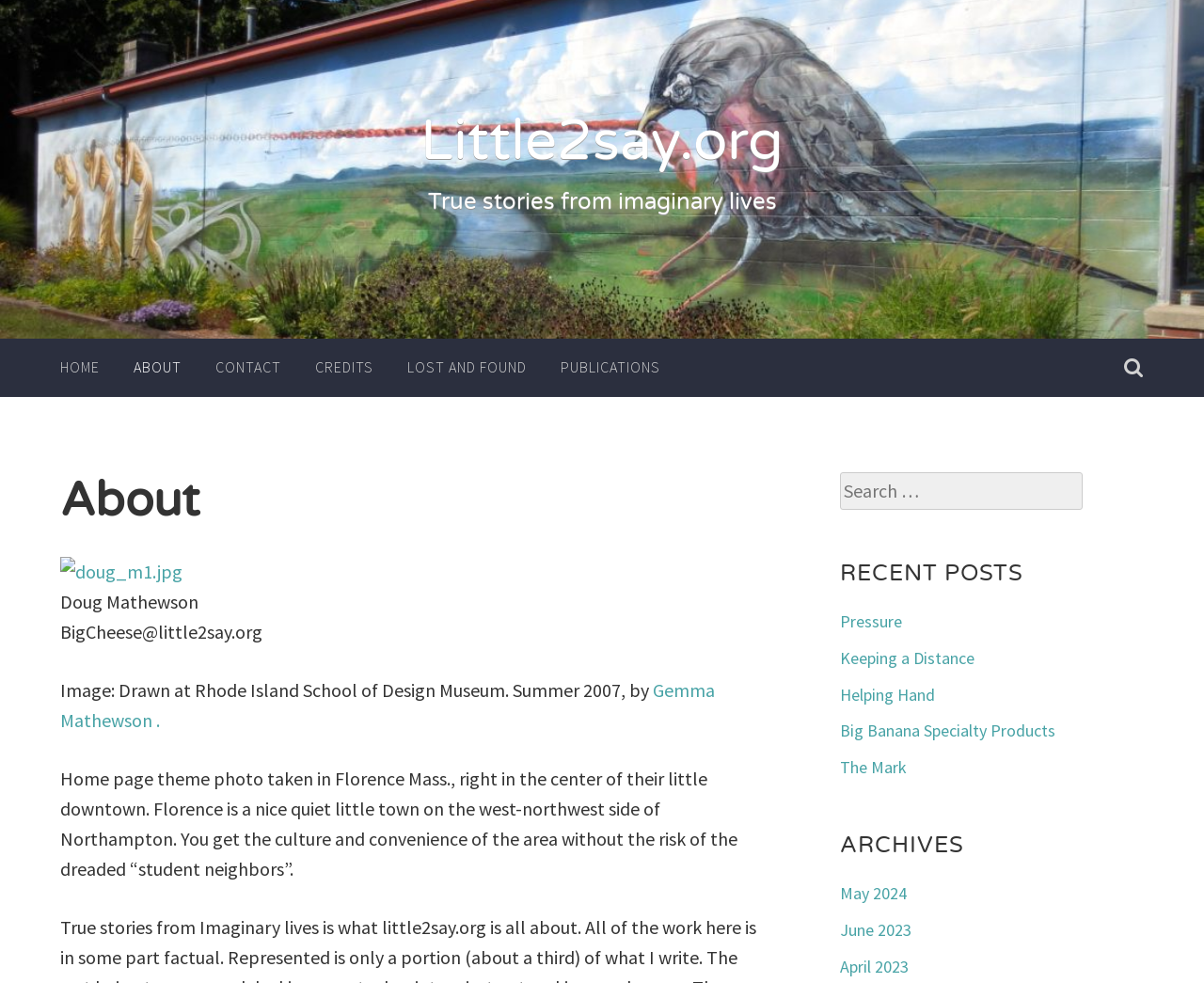Give a one-word or short phrase answer to this question: 
How many links are there in the navigation menu?

5